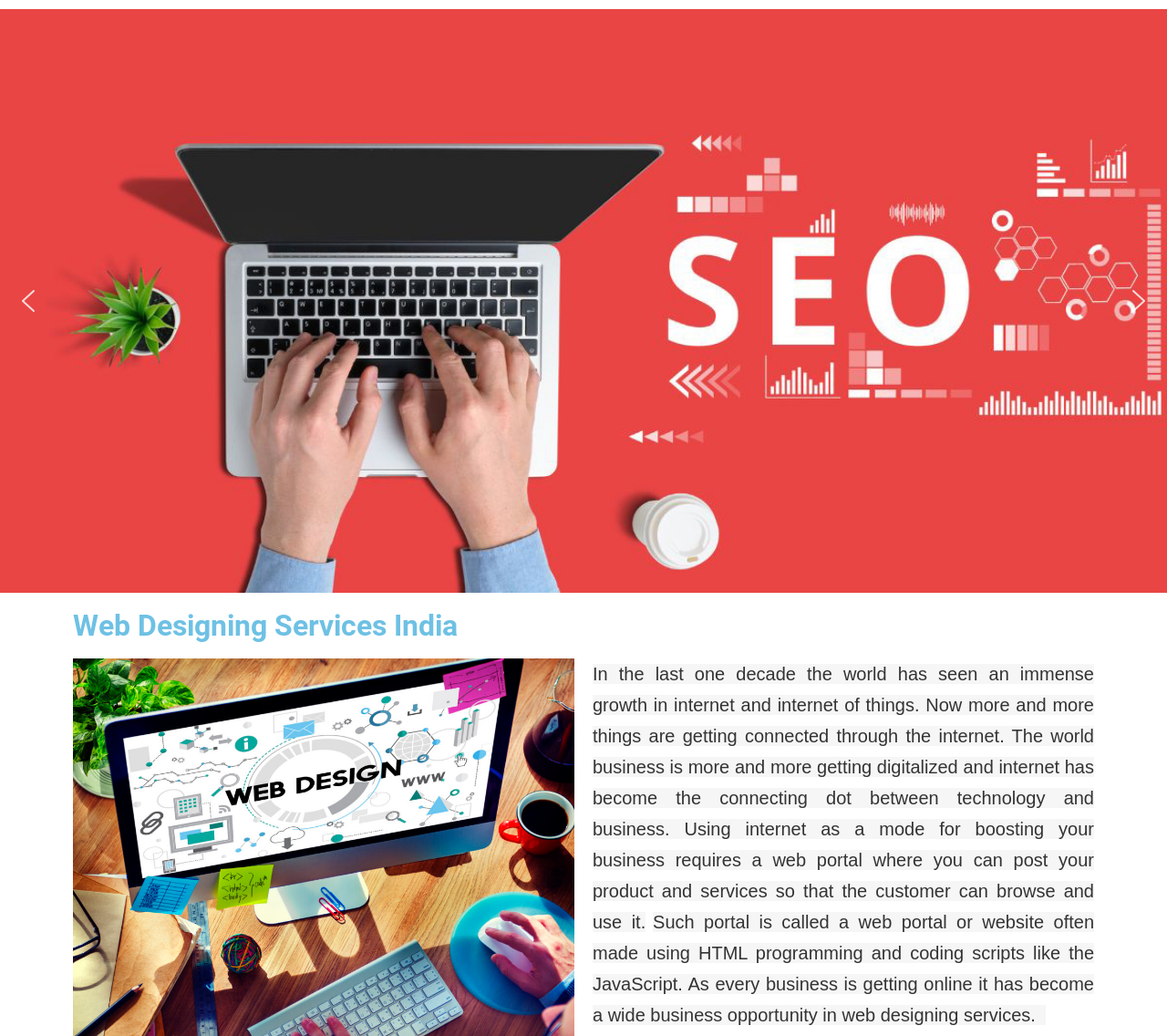What is the relationship between technology and business?
Look at the image and respond with a one-word or short phrase answer.

Connected through internet